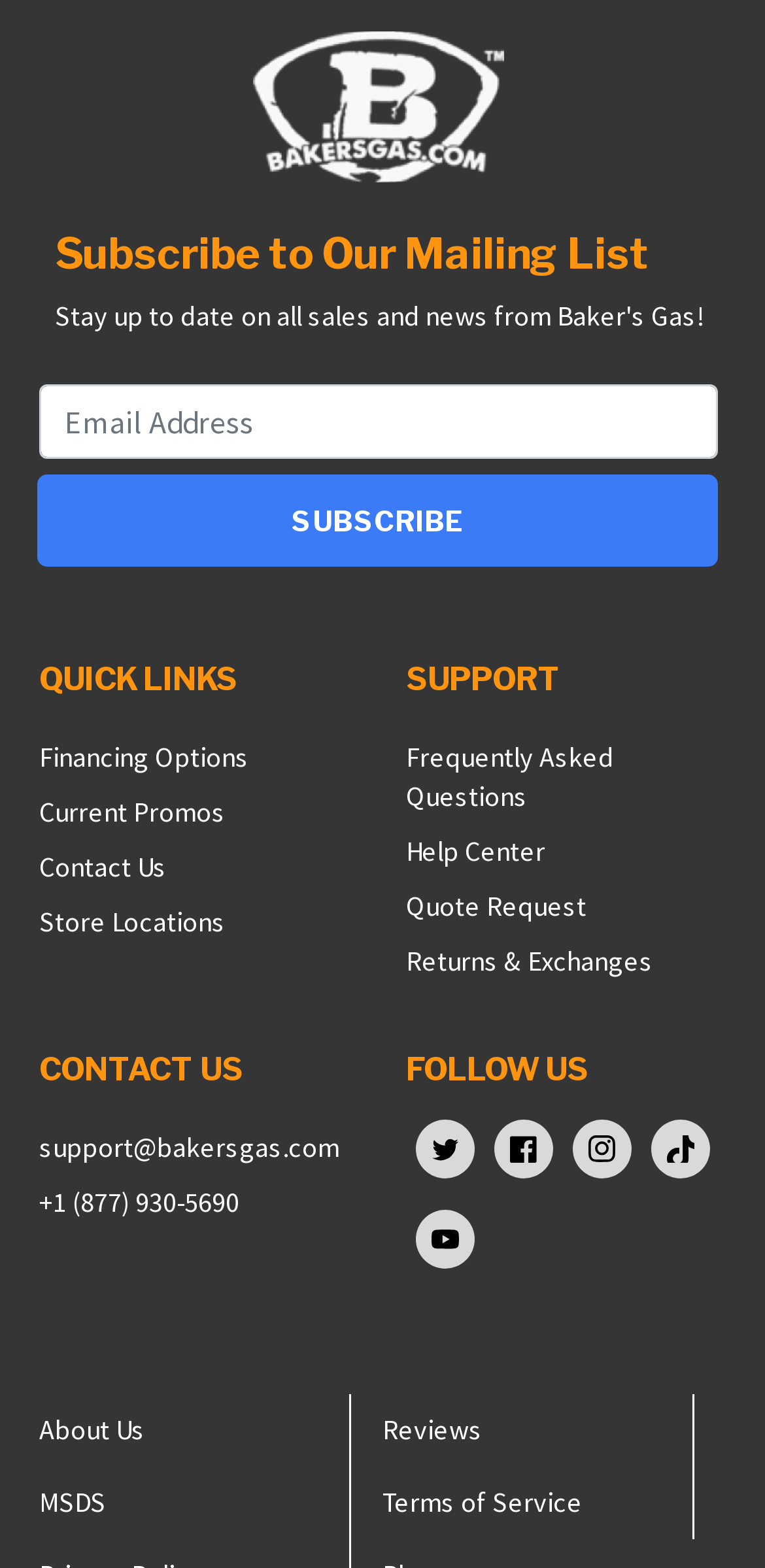Determine the bounding box coordinates of the clickable element to achieve the following action: 'Contact us through email'. Provide the coordinates as four float values between 0 and 1, formatted as [left, top, right, bottom].

[0.051, 0.721, 0.444, 0.743]